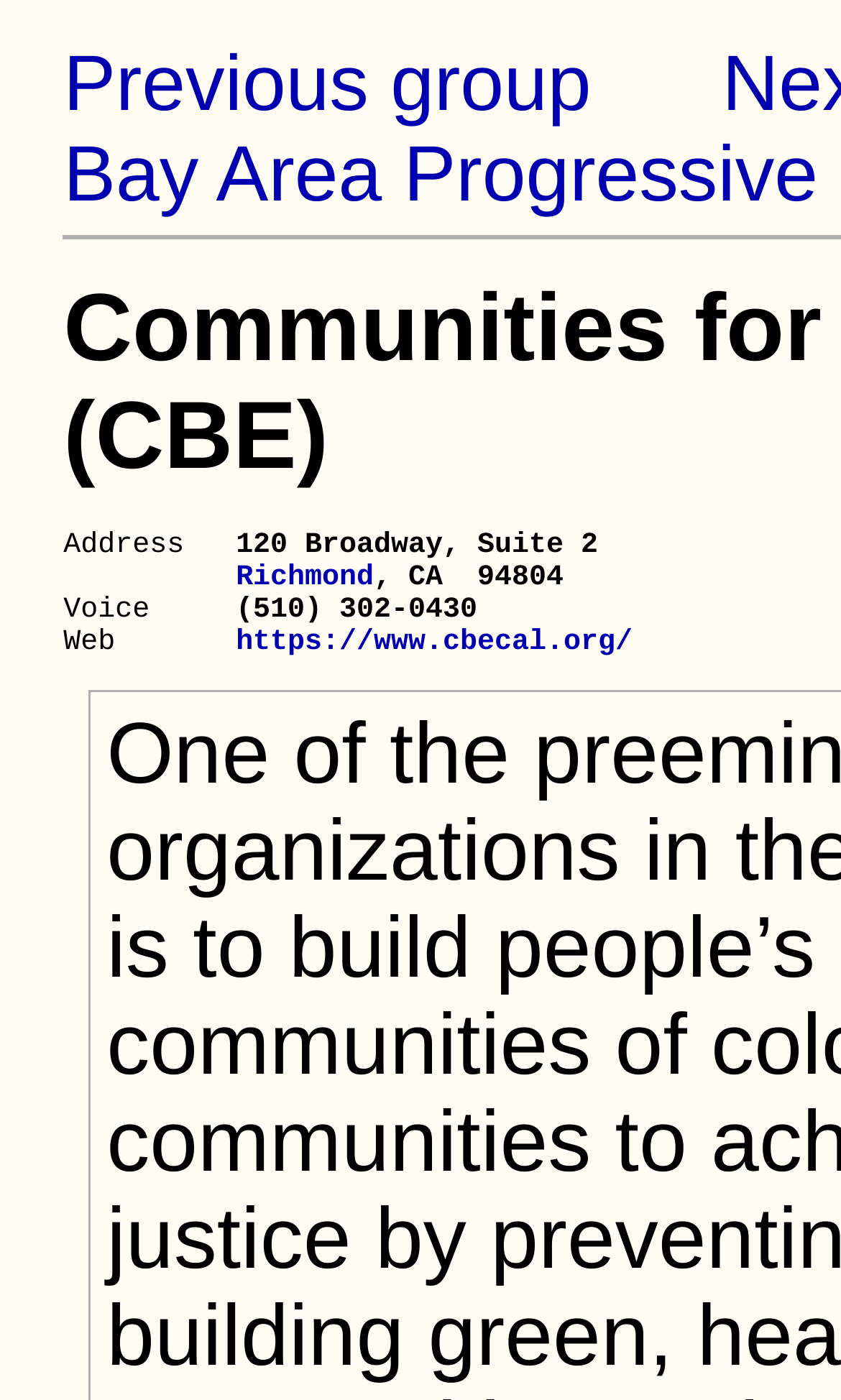What state is the community located in?
Based on the screenshot, answer the question with a single word or phrase.

CA